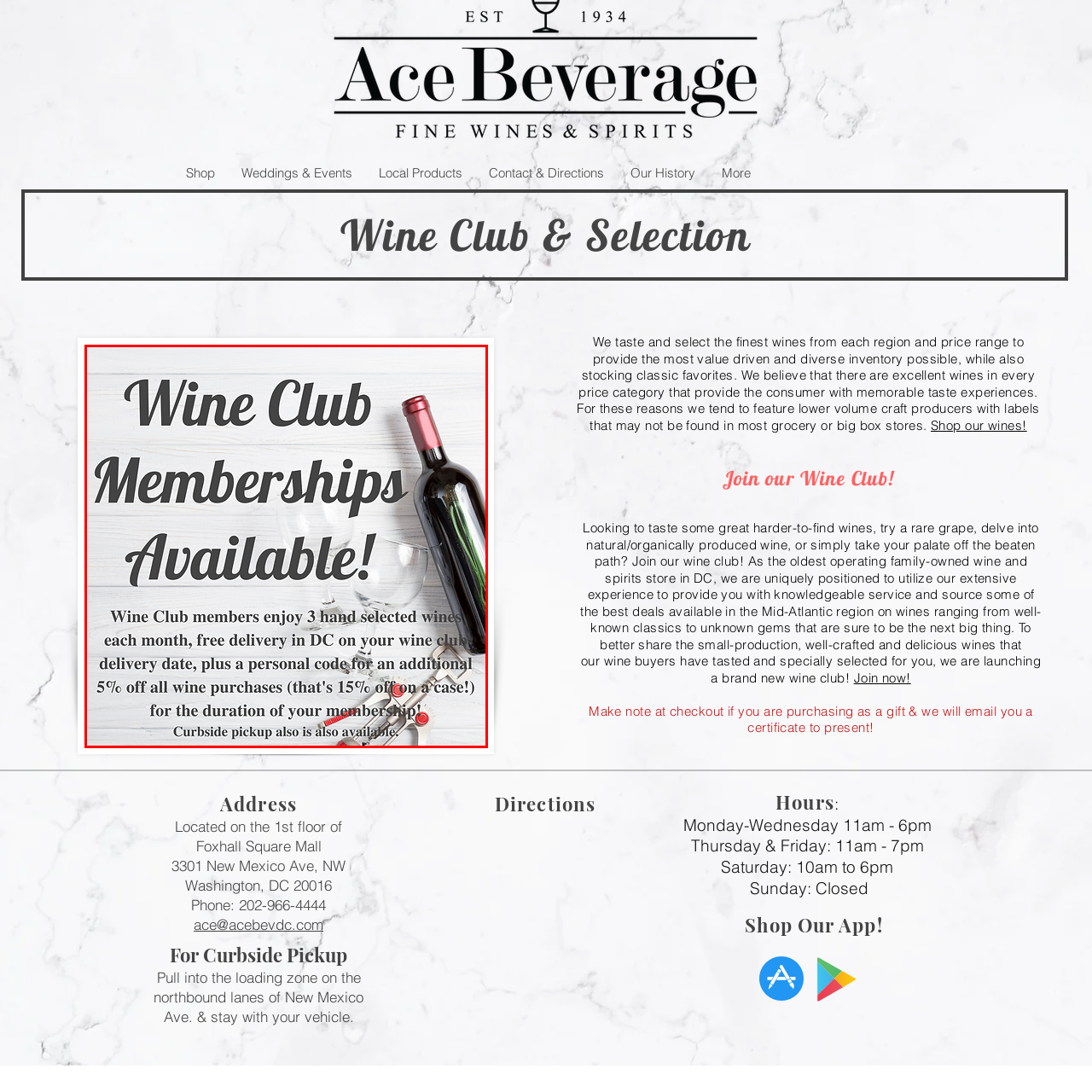Please examine the image highlighted by the red boundary and provide a comprehensive response to the following question based on the visual content: 
What is the total discount on a case of wine?

According to the caption, members receive a personal code for an additional 5% discount on all wine purchases, which totals to 15% off a case.